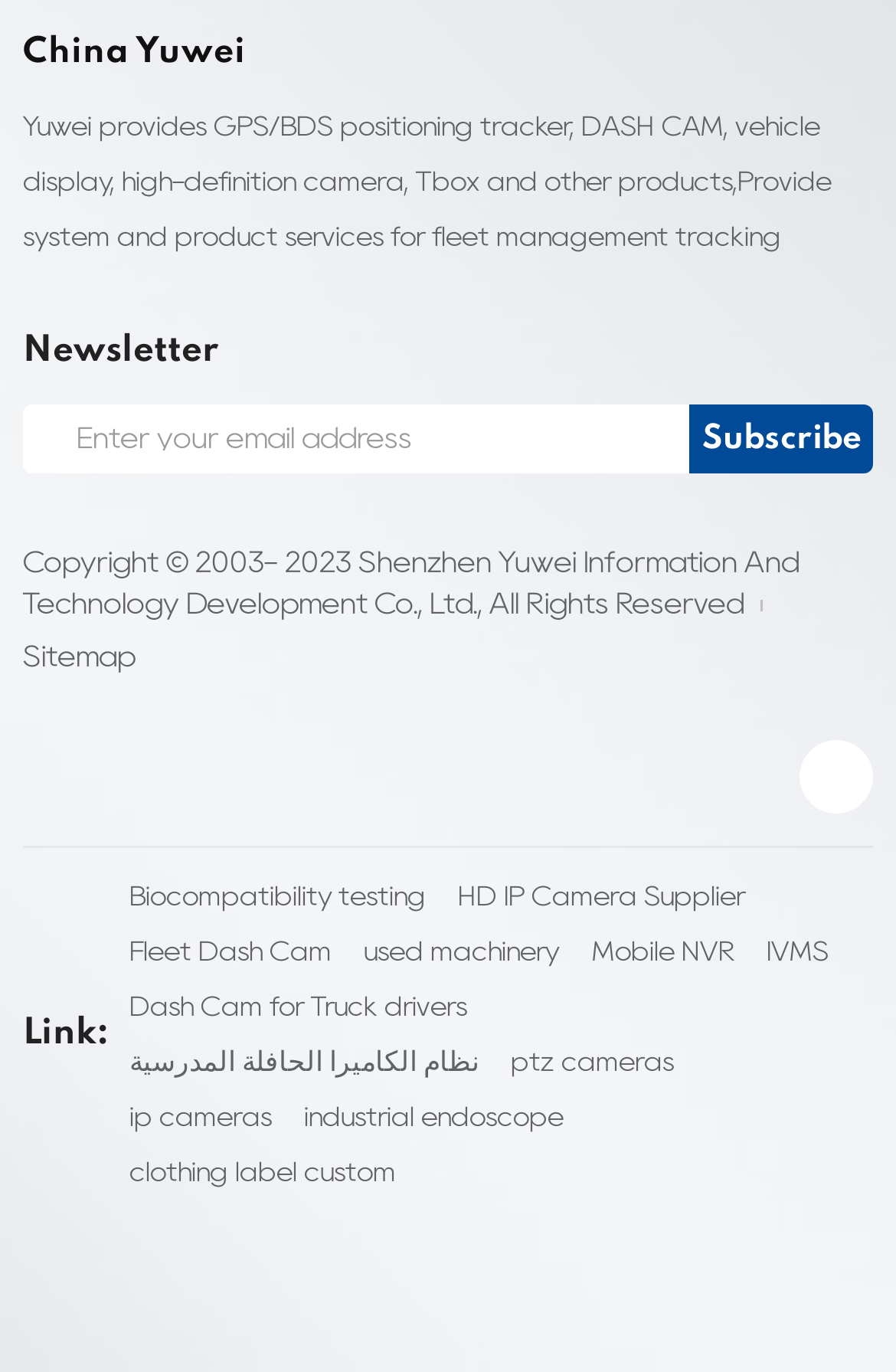Could you locate the bounding box coordinates for the section that should be clicked to accomplish this task: "Visit the Sitemap".

[0.026, 0.464, 0.151, 0.494]